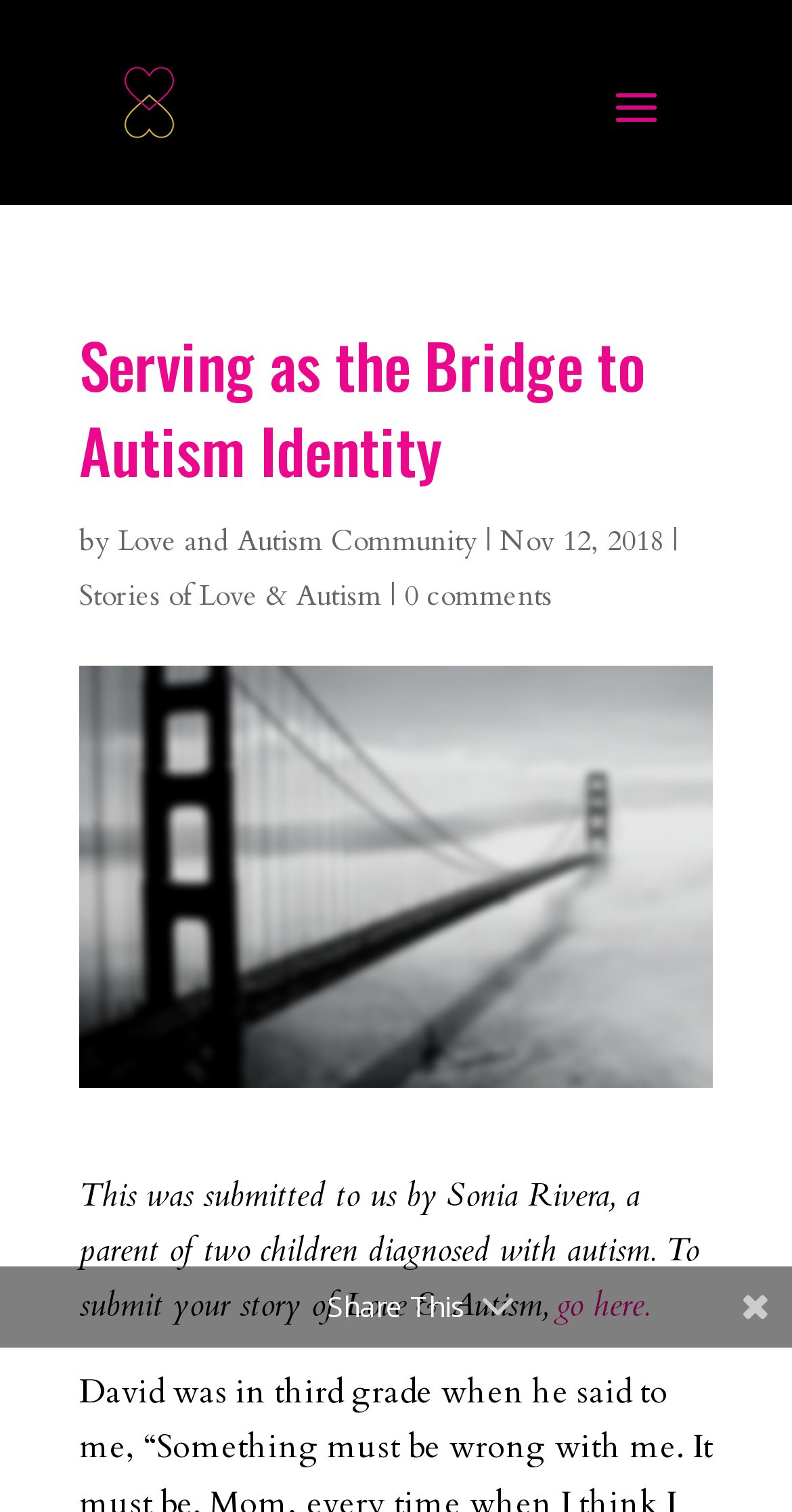Extract the primary heading text from the webpage.

Serving as the Bridge to Autism Identity